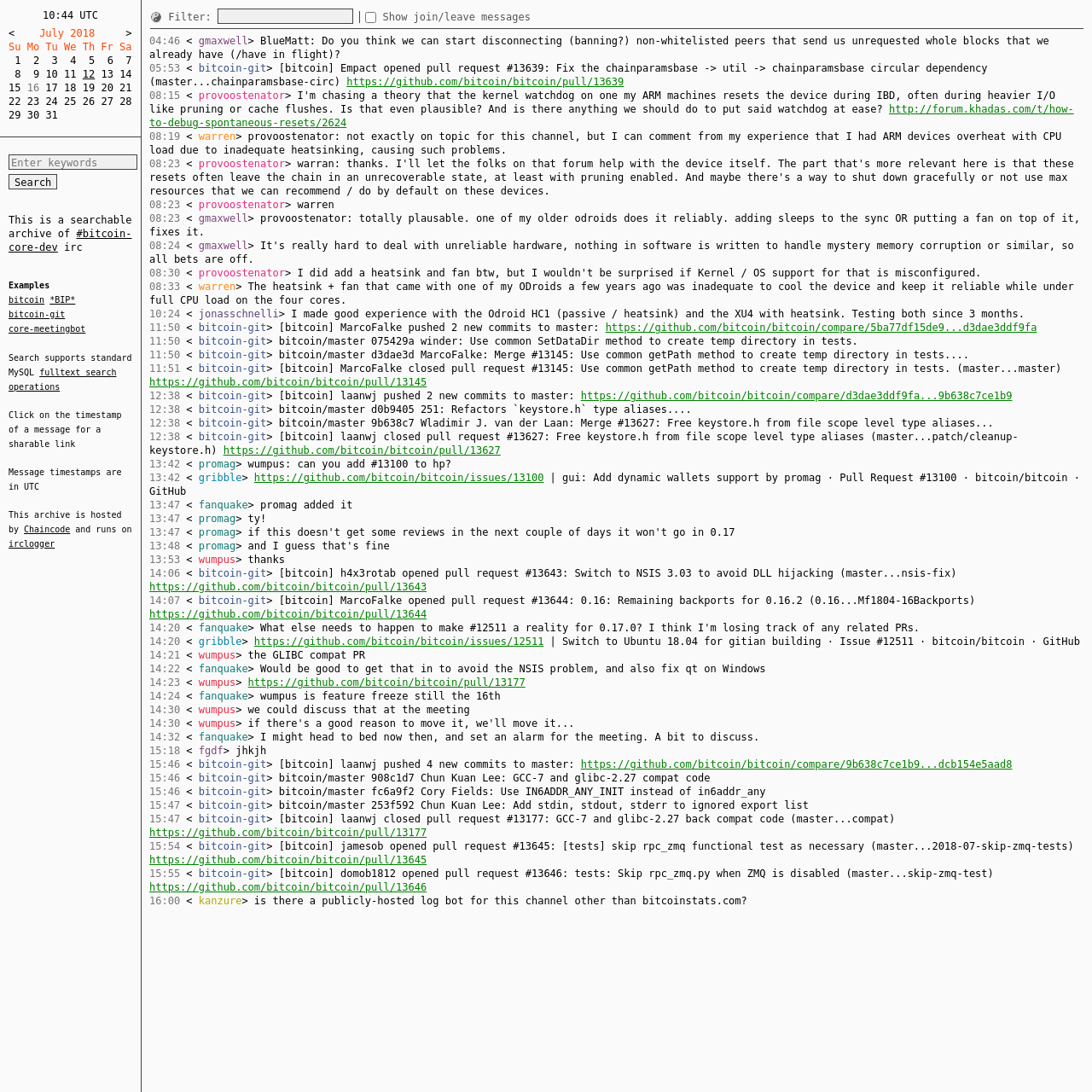What is the time of the first message?
Offer a detailed and exhaustive answer to the question.

The time of the first message can be found next to the username 'gmaxwell', which is '10:44 UTC'.